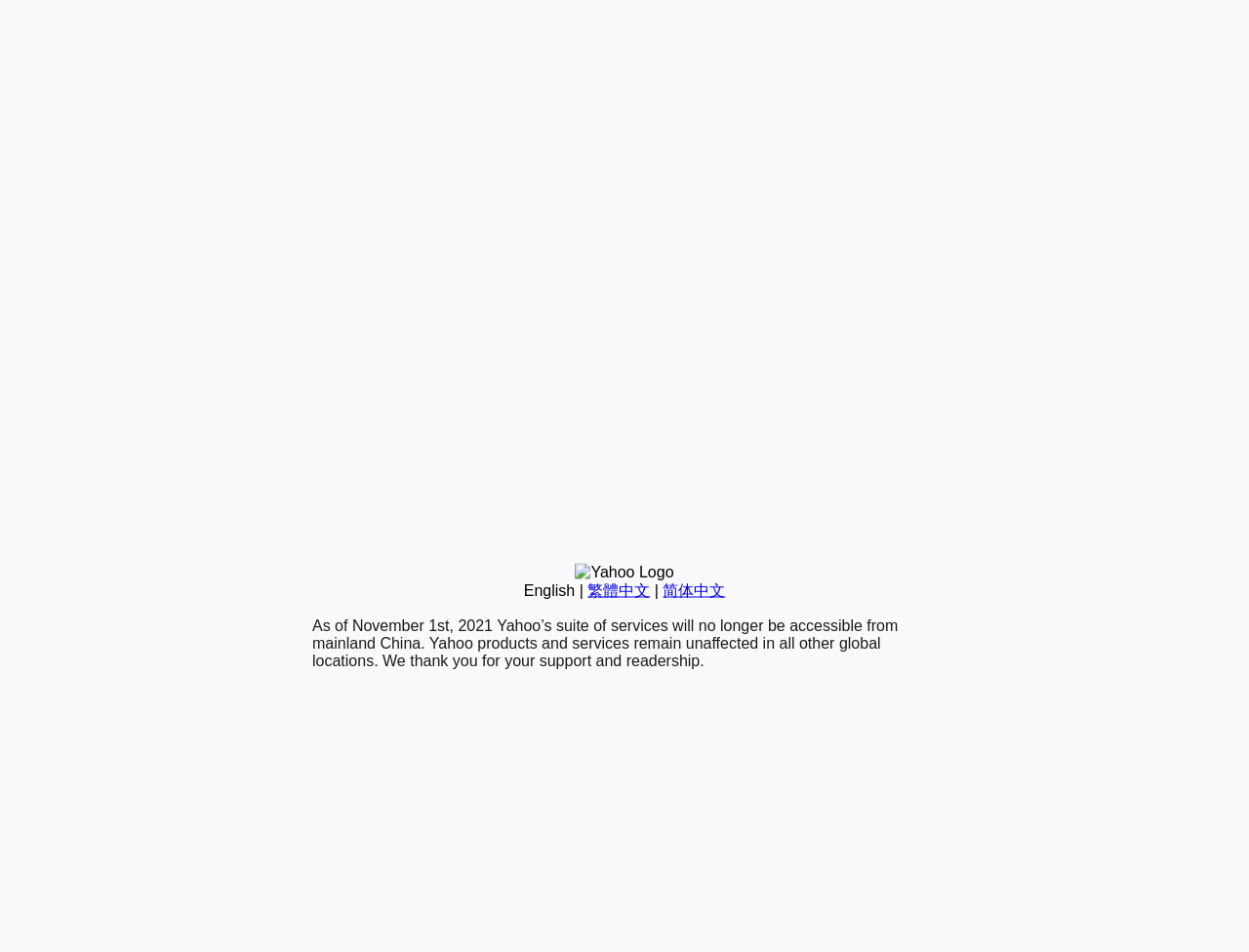Find the bounding box of the UI element described as follows: "繁體中文".

[0.47, 0.611, 0.52, 0.629]